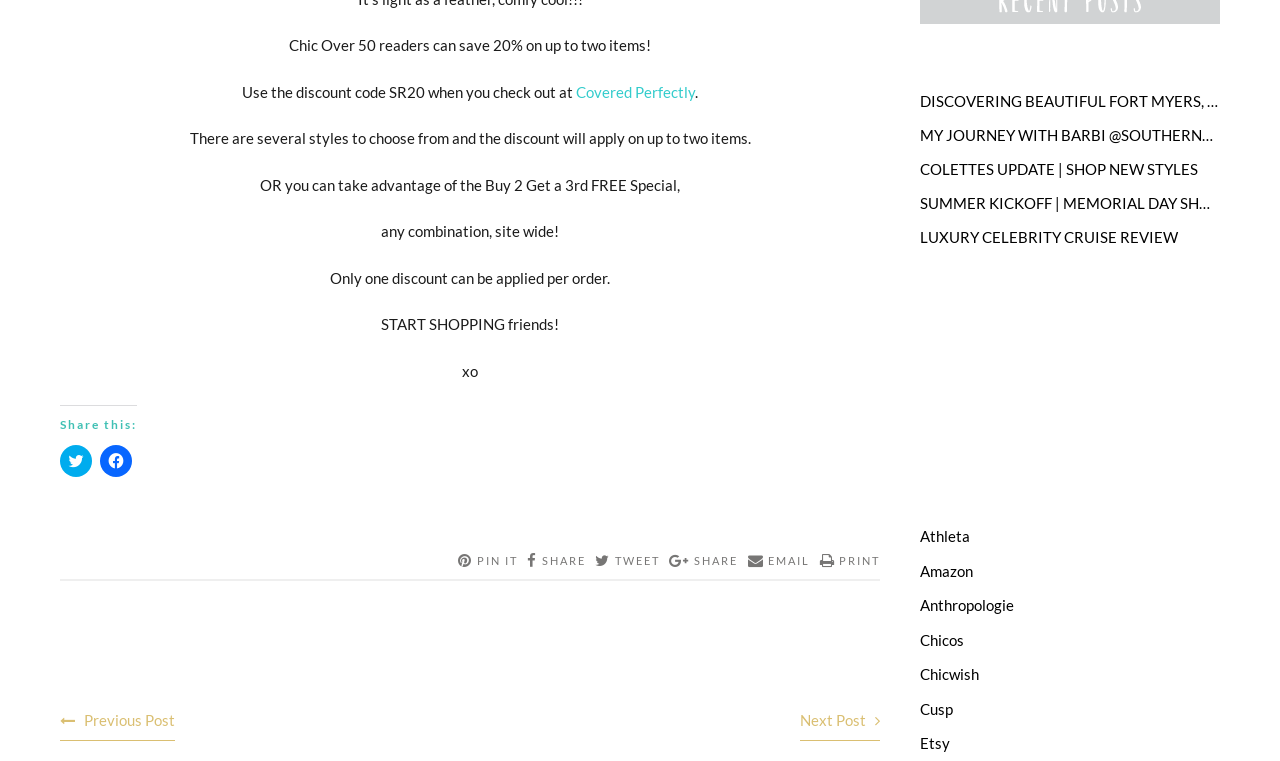Please determine the bounding box coordinates of the element's region to click in order to carry out the following instruction: "Visit Covered Perfectly". The coordinates should be four float numbers between 0 and 1, i.e., [left, top, right, bottom].

[0.45, 0.109, 0.543, 0.133]